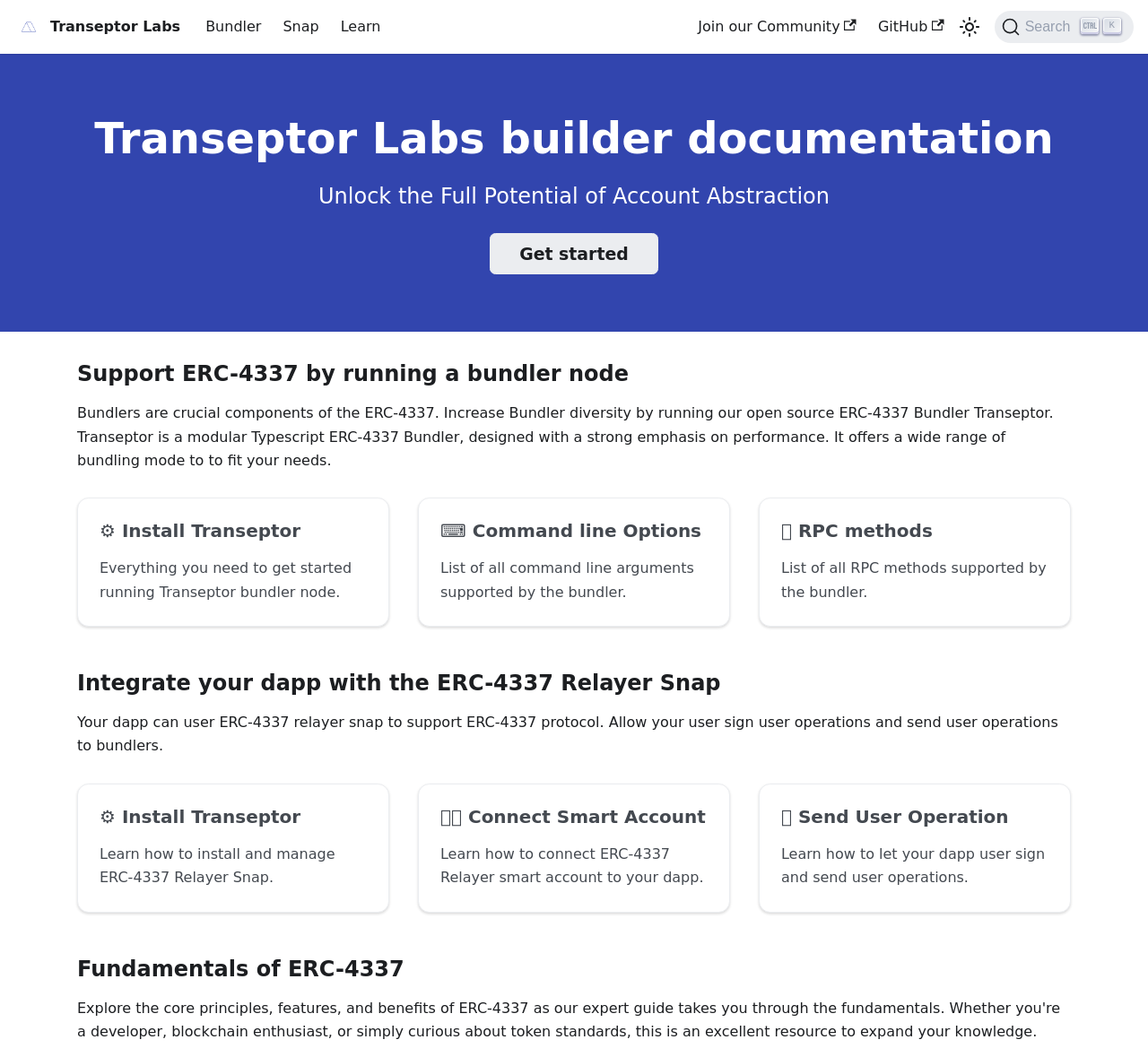What is the name of the logo in the top left corner?
Answer the question using a single word or phrase, according to the image.

Transeptor labs Logo